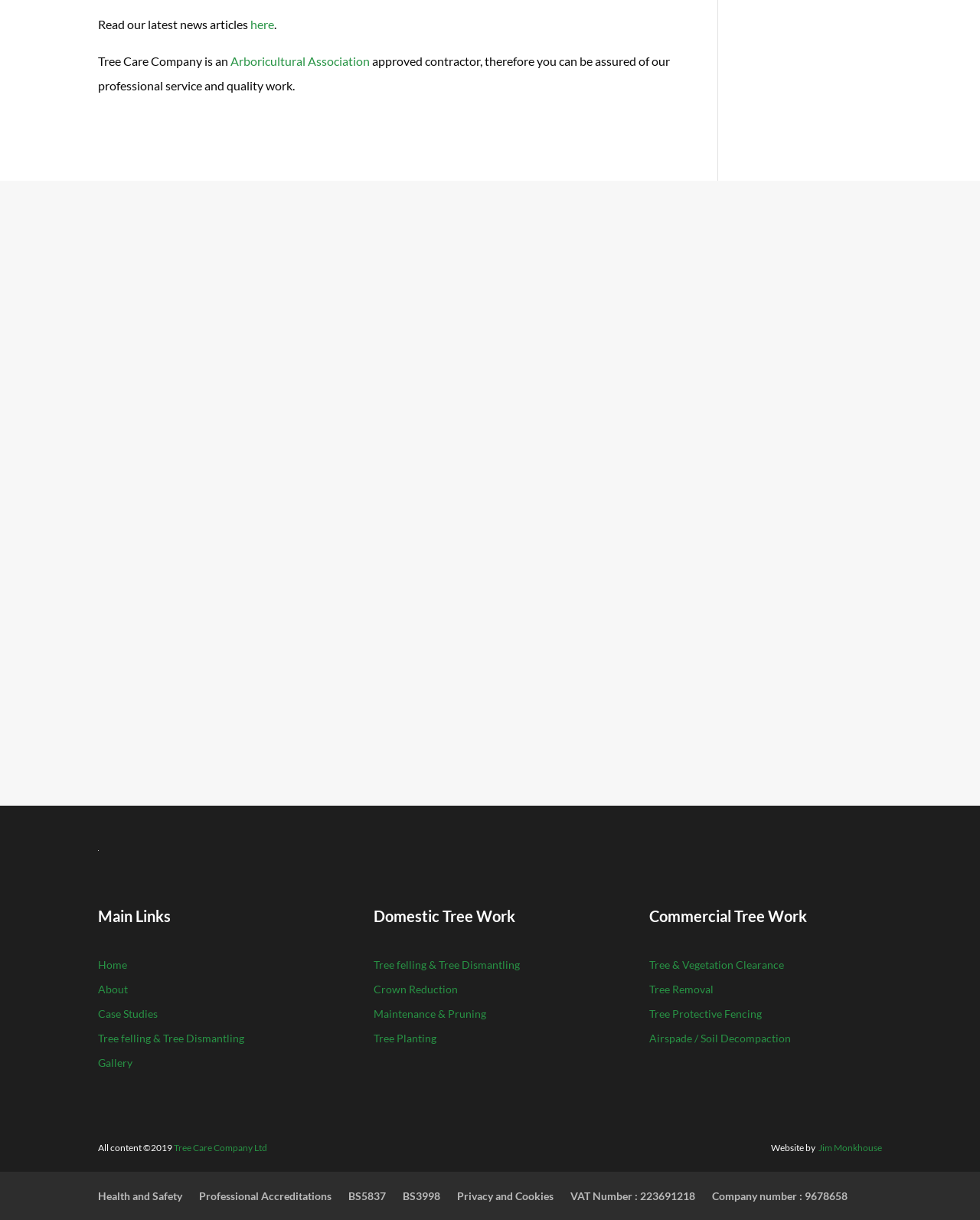Please identify the bounding box coordinates of the element I should click to complete this instruction: 'Get a quote on your project today'. The coordinates should be given as four float numbers between 0 and 1, like this: [left, top, right, bottom].

[0.1, 0.202, 0.478, 0.278]